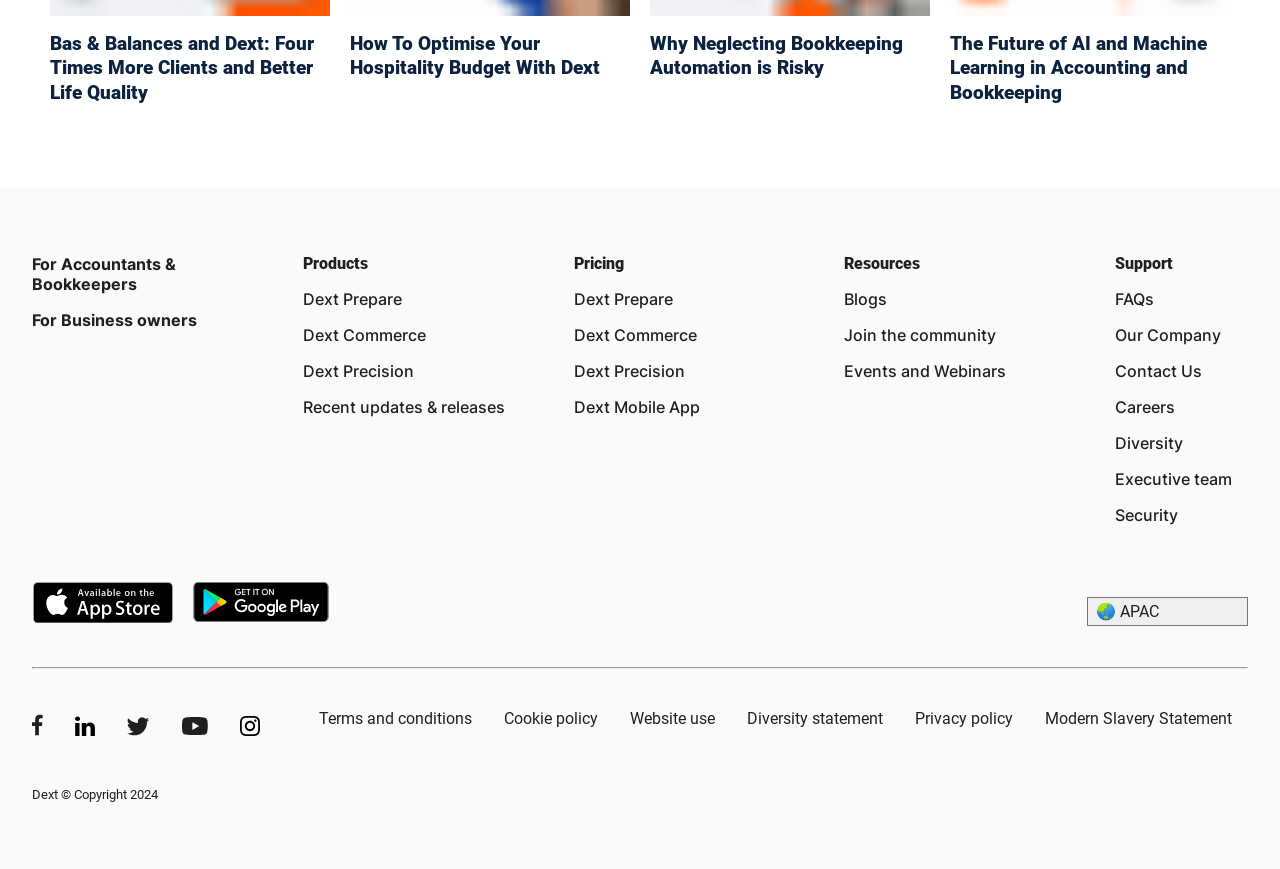Locate the bounding box coordinates of the item that should be clicked to fulfill the instruction: "Click on 'For Accountants & Bookkeepers'".

[0.025, 0.292, 0.138, 0.338]